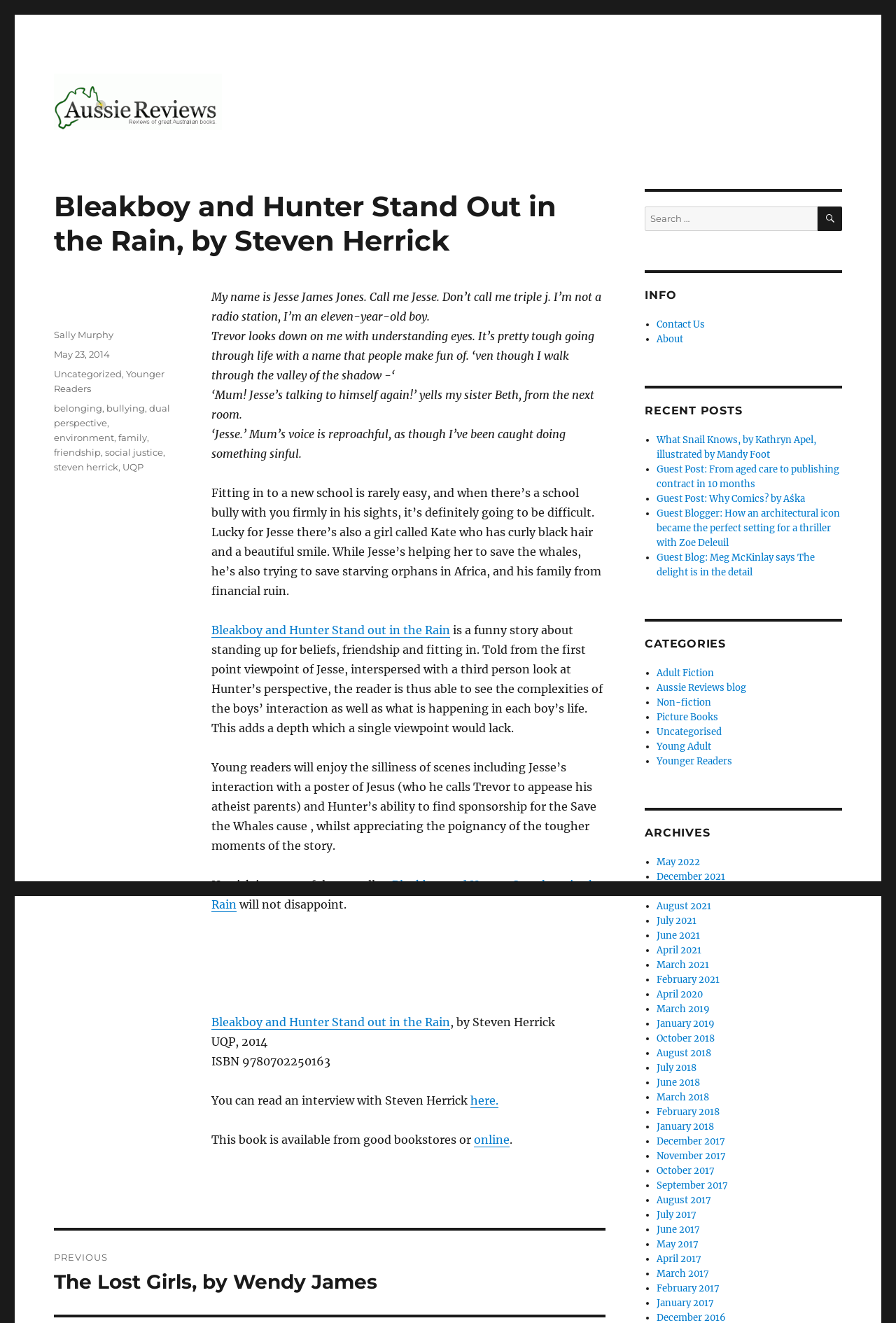Provide a thorough description of this webpage.

This webpage is a book review page for "Bleakboy and Hunter Stand Out in the Rain" by Steven Herrick. At the top of the page, there is a header section with a link to "Aussie Reviews" and an image with the same name. Below the header, there is a brief description of the website, "Reviews of great Australian books".

The main content of the page is an article about the book, which includes a heading with the book title and author. The article is divided into several paragraphs, each describing different aspects of the book, such as the storyline, characters, and themes. There are also several links to other pages or websites, including a link to purchase the book.

To the right of the main content, there are several sections, including a search bar, an "INFO" section with links to "Contact Us" and "About", a "RECENT POSTS" section with links to other book reviews, and a "CATEGORIES" section with links to different genres of books.

At the bottom of the page, there is a footer section with links to the author, Sally Murphy, and the date the review was posted, May 23, 2014. There are also links to categories and tags related to the book, such as "belonging", "bullying", and "environment".